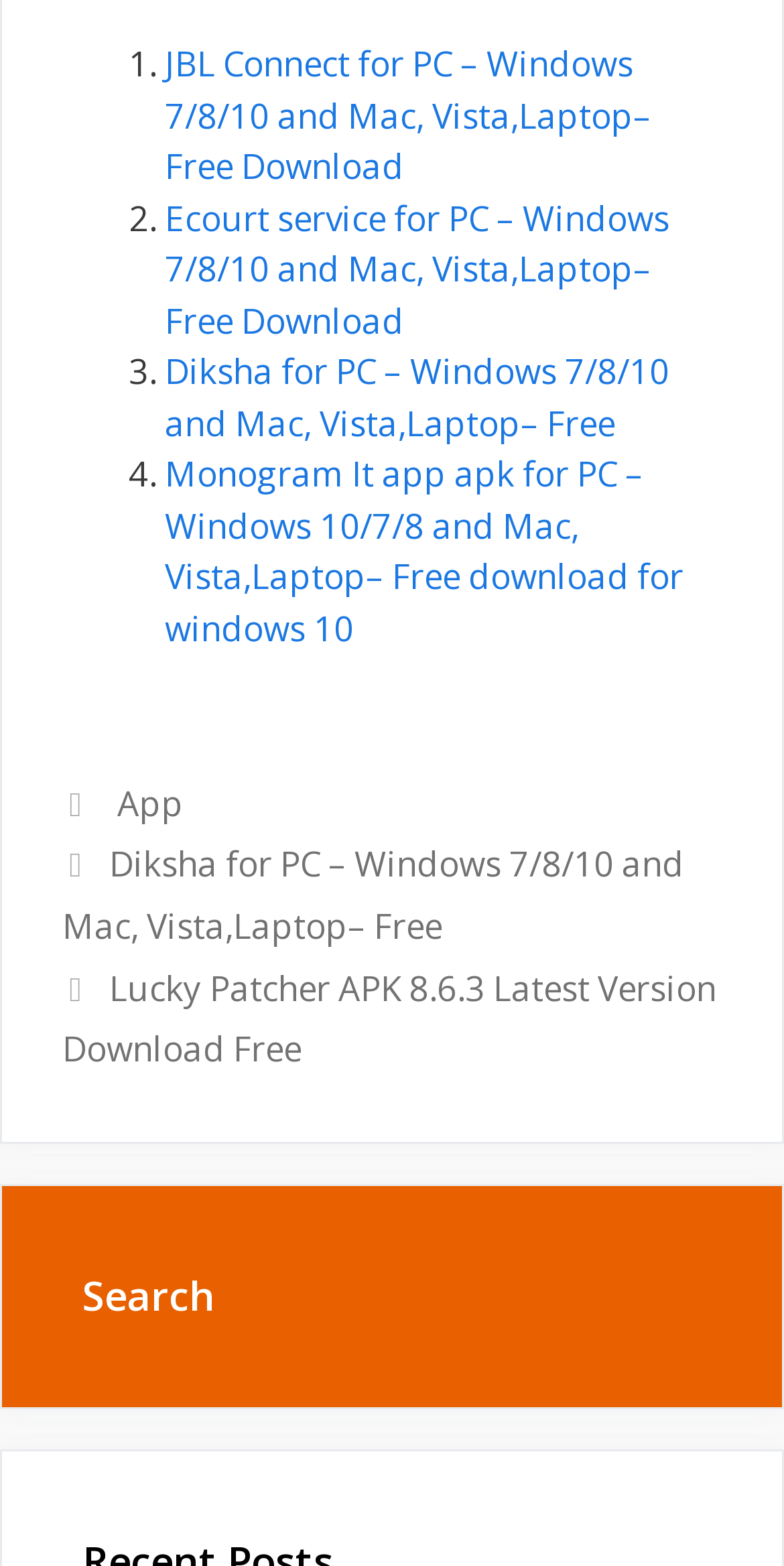Predict the bounding box coordinates of the area that should be clicked to accomplish the following instruction: "Search for an app". The bounding box coordinates should consist of four float numbers between 0 and 1, i.e., [left, top, right, bottom].

[0.105, 0.809, 0.895, 0.847]